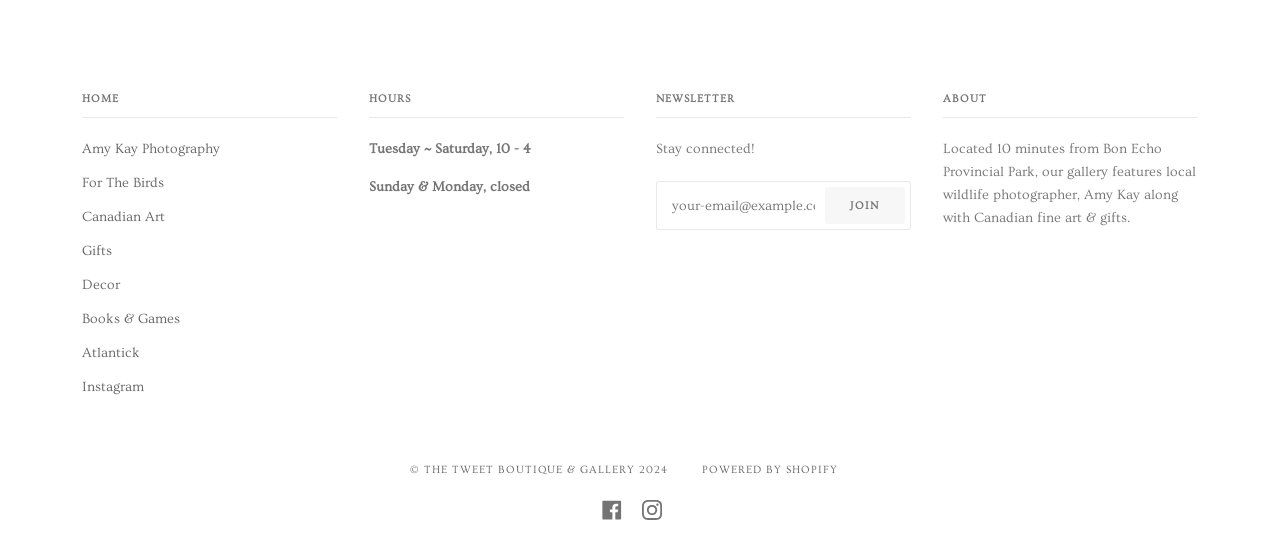Find the bounding box coordinates for the element that must be clicked to complete the instruction: "Visit the 'Amy Kay Photography' page". The coordinates should be four float numbers between 0 and 1, indicated as [left, top, right, bottom].

[0.064, 0.257, 0.172, 0.286]